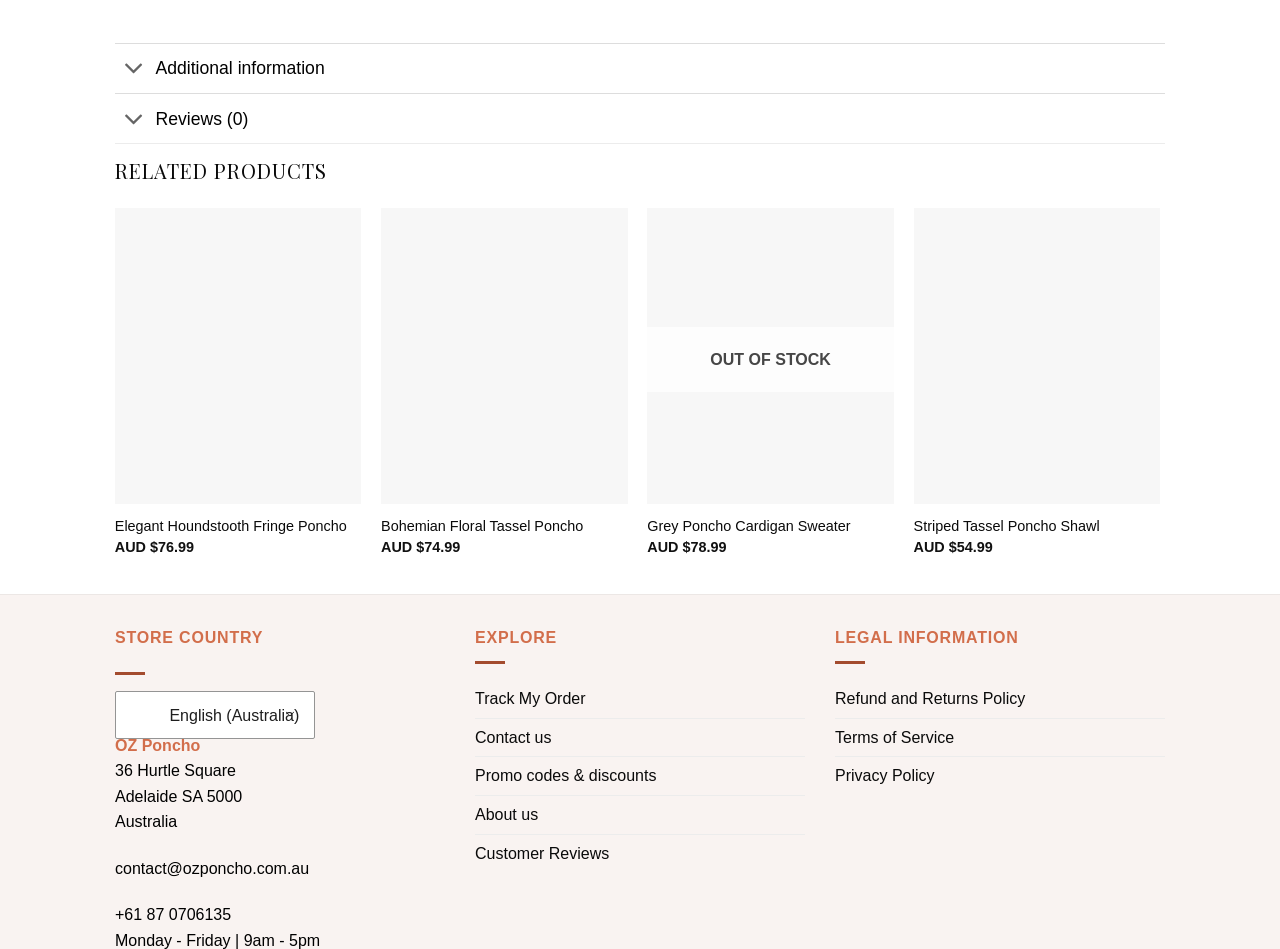What is the name of the store?
Examine the image and provide an in-depth answer to the question.

The name of the store can be found in the footer section of the webpage, where it is written as 'OZ Poncho'.